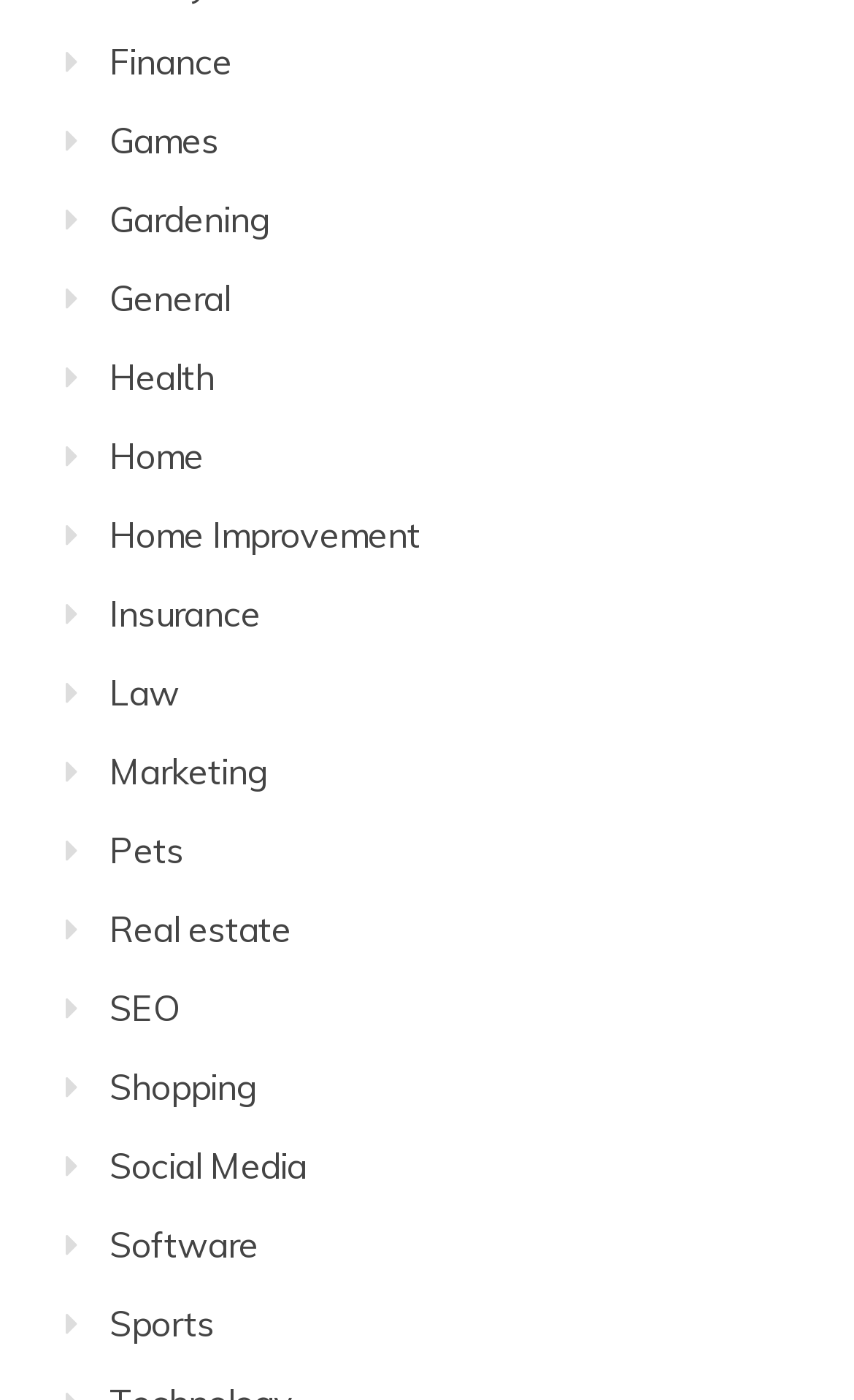Answer succinctly with a single word or phrase:
Are the categories listed in alphabetical order?

Yes